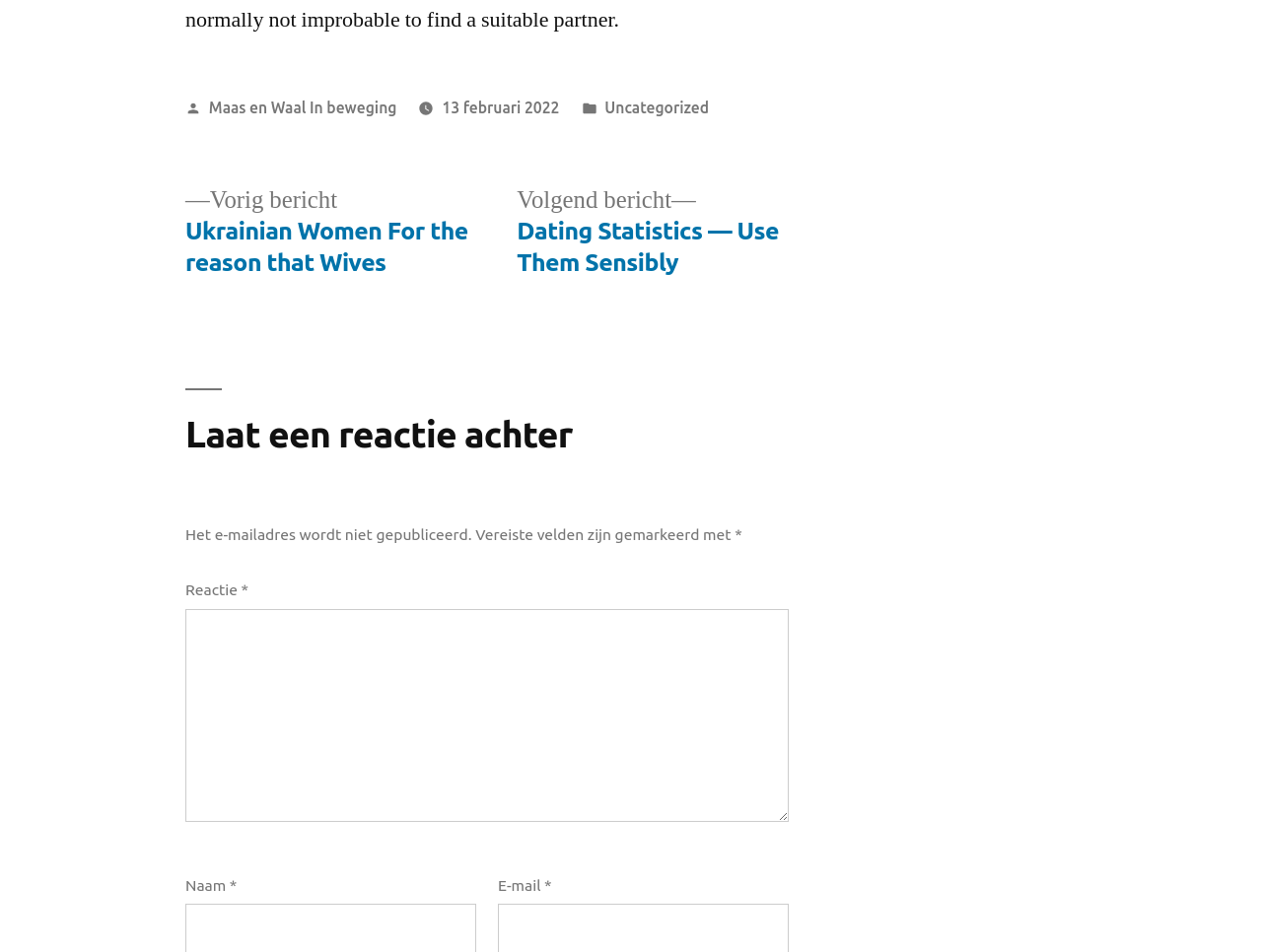By analyzing the image, answer the following question with a detailed response: What is the navigation section for?

I inferred the answer by analyzing the navigation section, which contains links to 'Vorig bericht' (previous post) and 'Volgend bericht' (next post), suggesting that it is for navigating between posts.